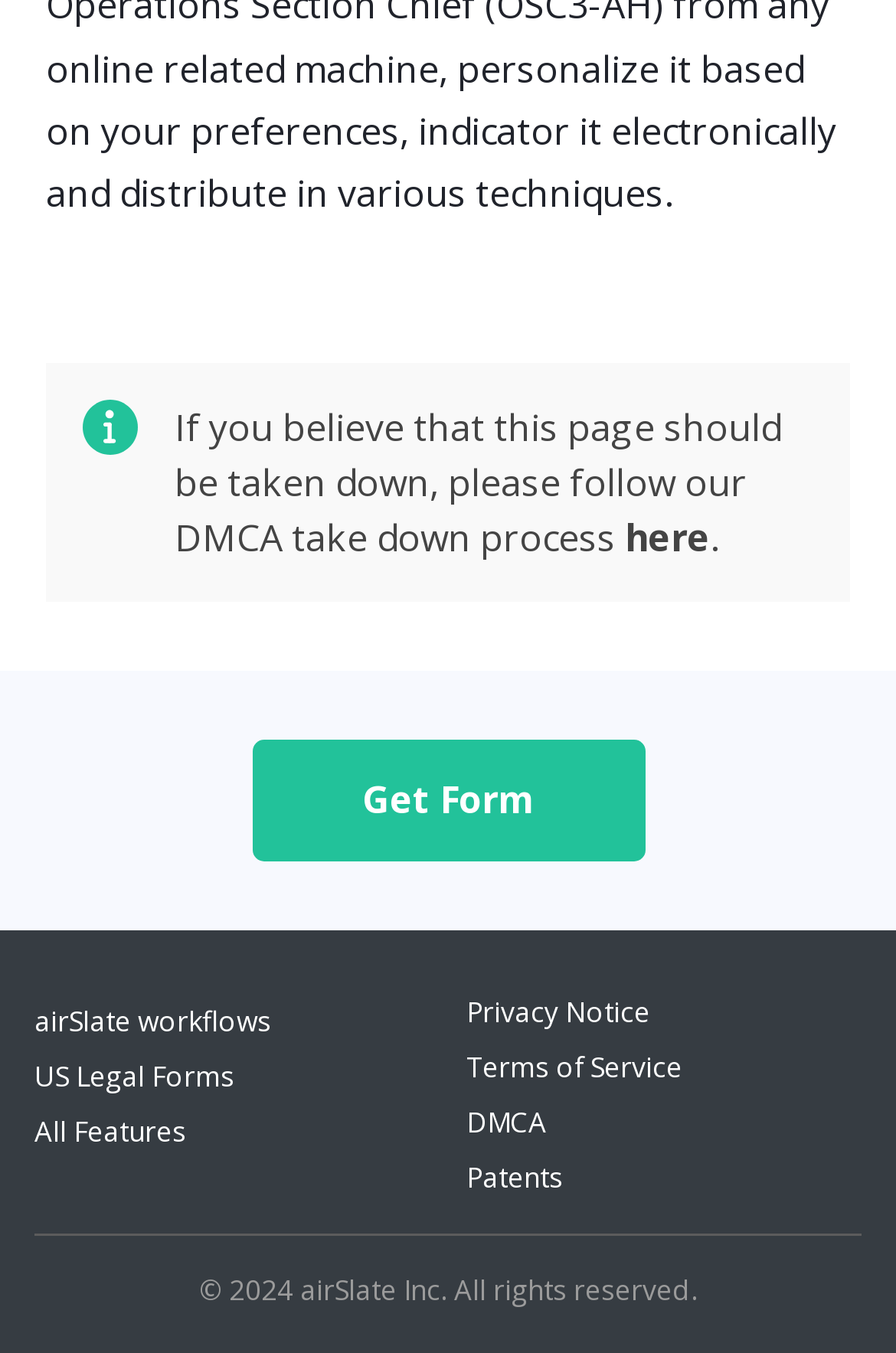Provide a short, one-word or phrase answer to the question below:
How many links are present in the footer section?

6